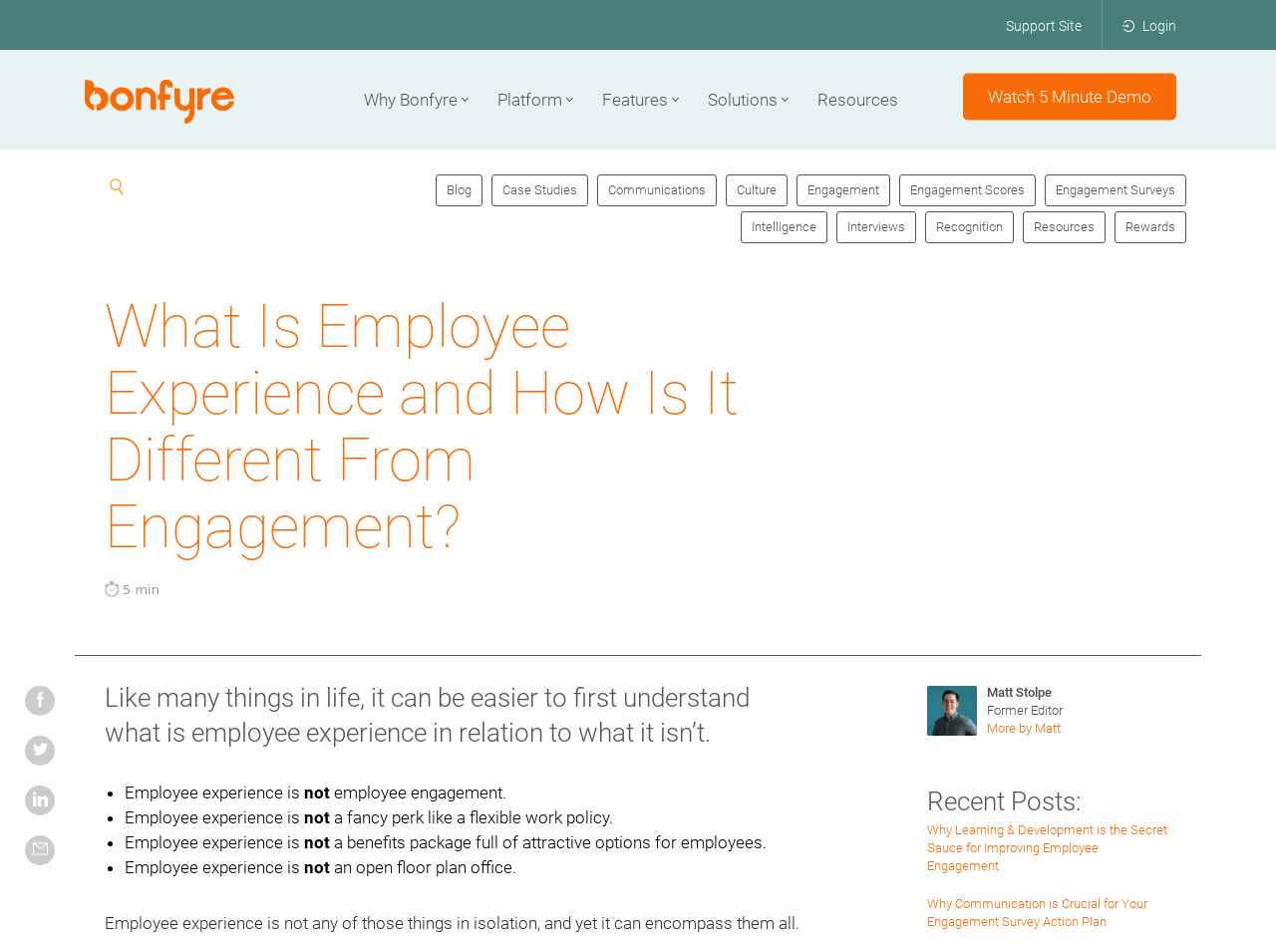Pinpoint the bounding box coordinates of the element that must be clicked to accomplish the following instruction: "Click on the 'Support Site' link". The coordinates should be in the format of four float numbers between 0 and 1, i.e., [left, top, right, bottom].

[0.773, 0.001, 0.863, 0.052]